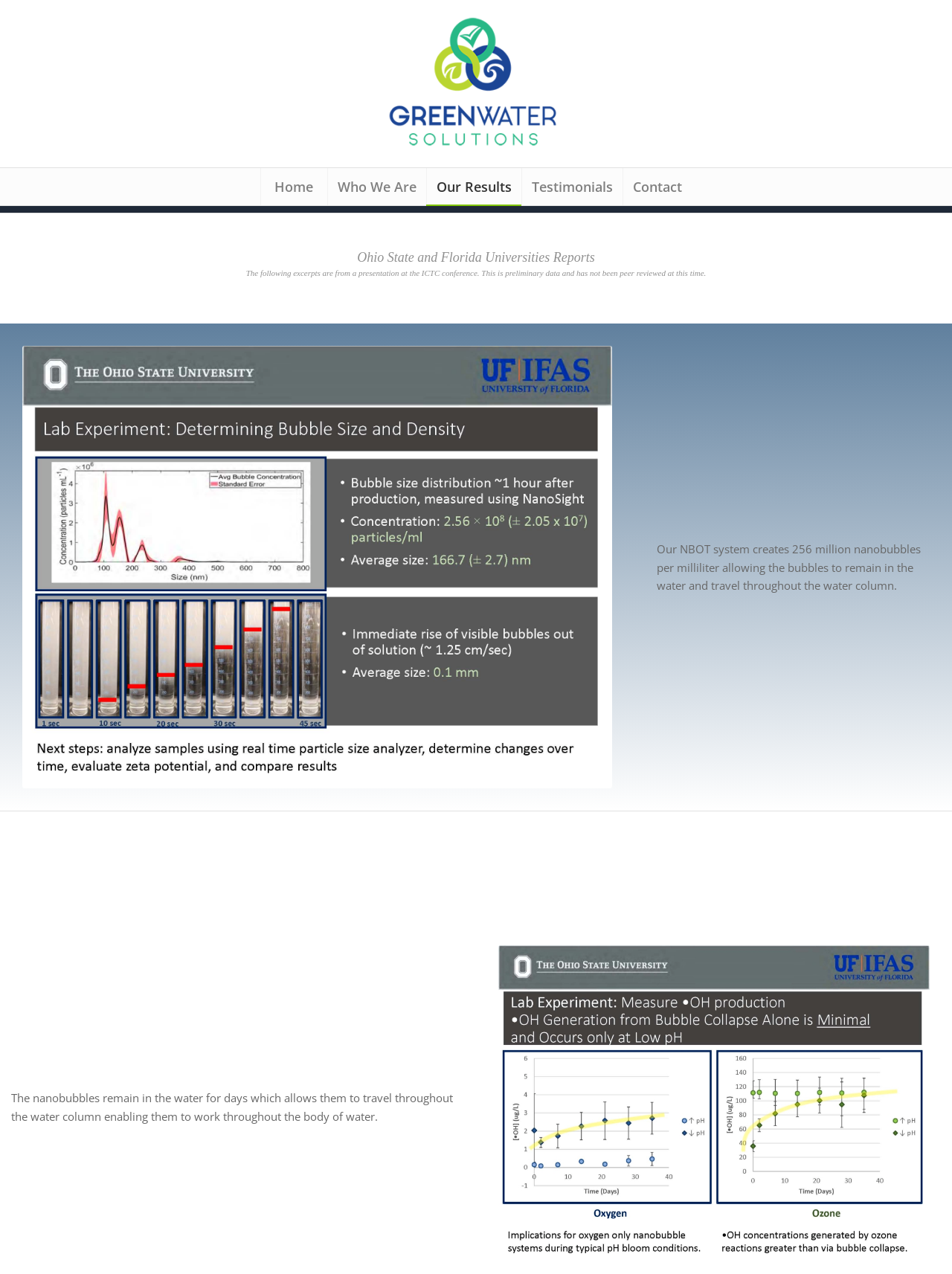Provide the bounding box coordinates in the format (top-left x, top-left y, bottom-right x, bottom-right y). All values are floating point numbers between 0 and 1. Determine the bounding box coordinate of the UI element described as: Our Results

[0.448, 0.132, 0.548, 0.161]